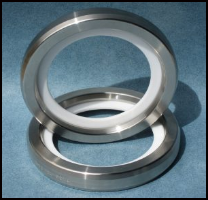What is the purpose of the gaskets?
Examine the image and give a concise answer in one word or a short phrase.

high-pressure applications